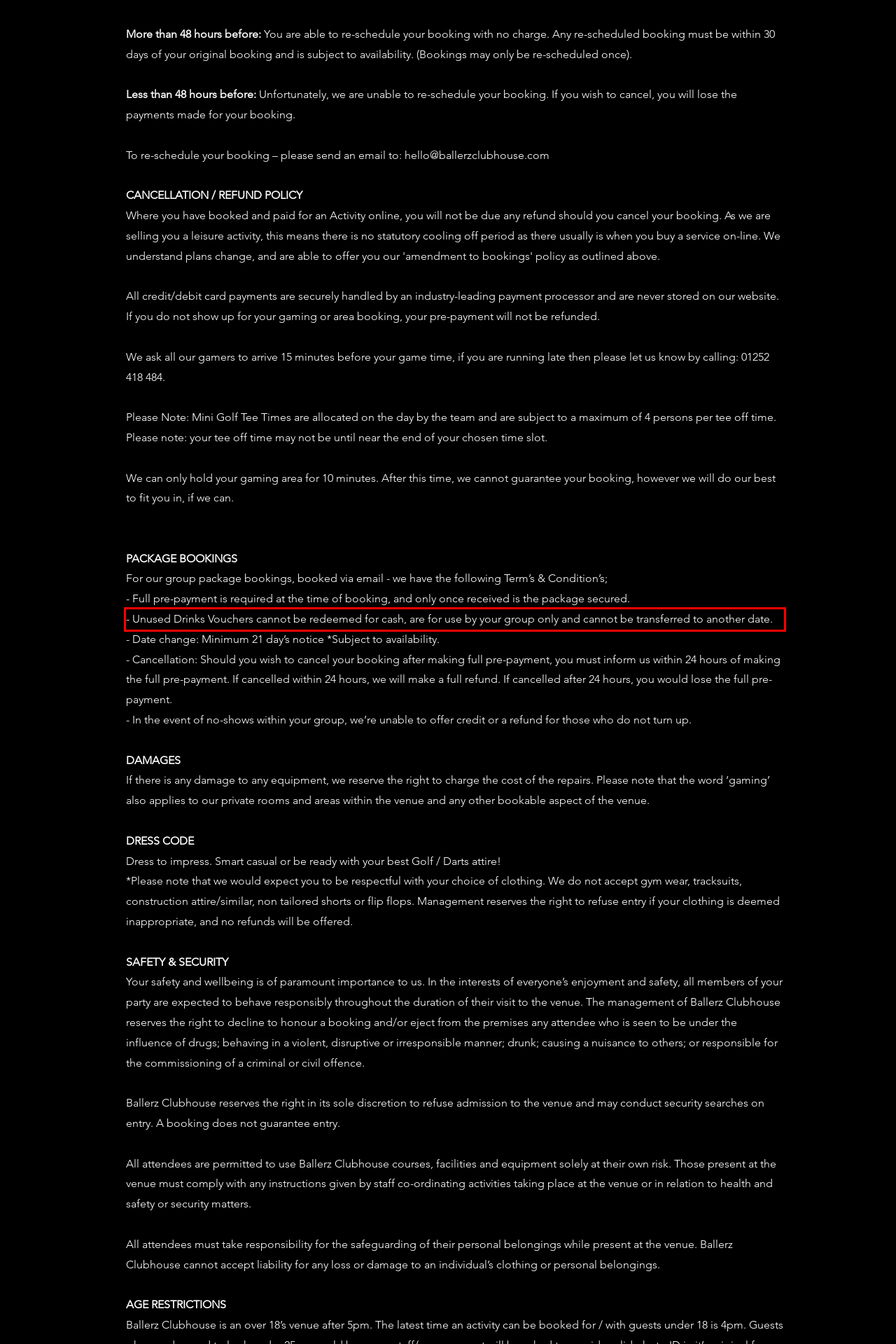From the given screenshot of a webpage, identify the red bounding box and extract the text content within it.

- Unused Drinks Vouchers cannot be redeemed for cash, are for use by your group only and cannot be transferred to another date.